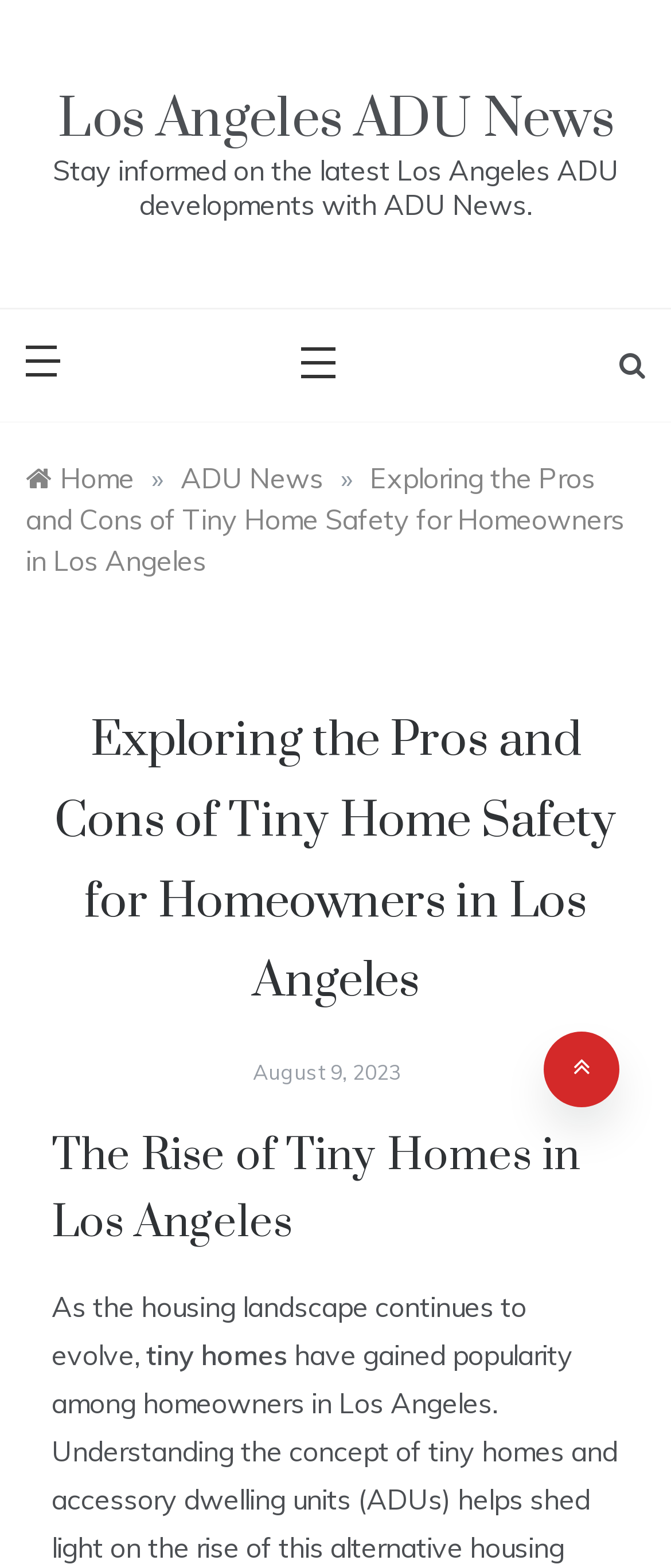Locate and extract the text of the main heading on the webpage.

Los Angeles ADU News